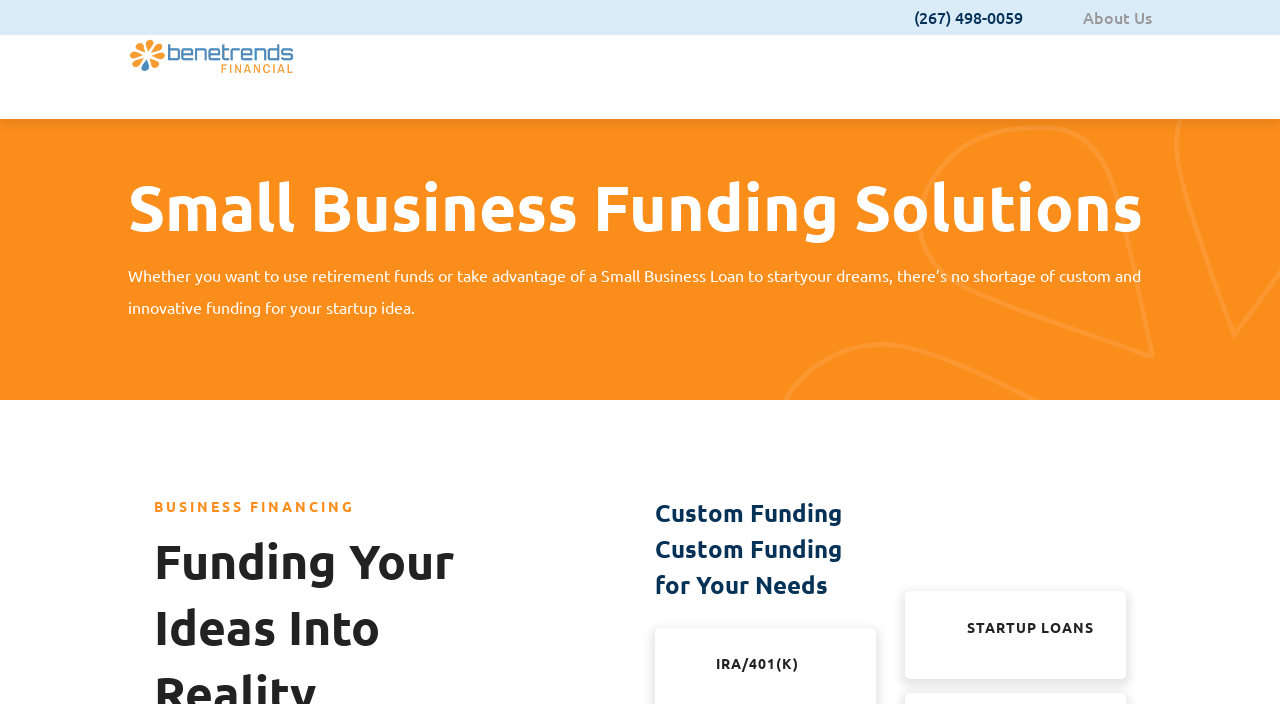Please answer the following question using a single word or phrase: 
What type of funding is mentioned in the subheading?

IRA/401(K)